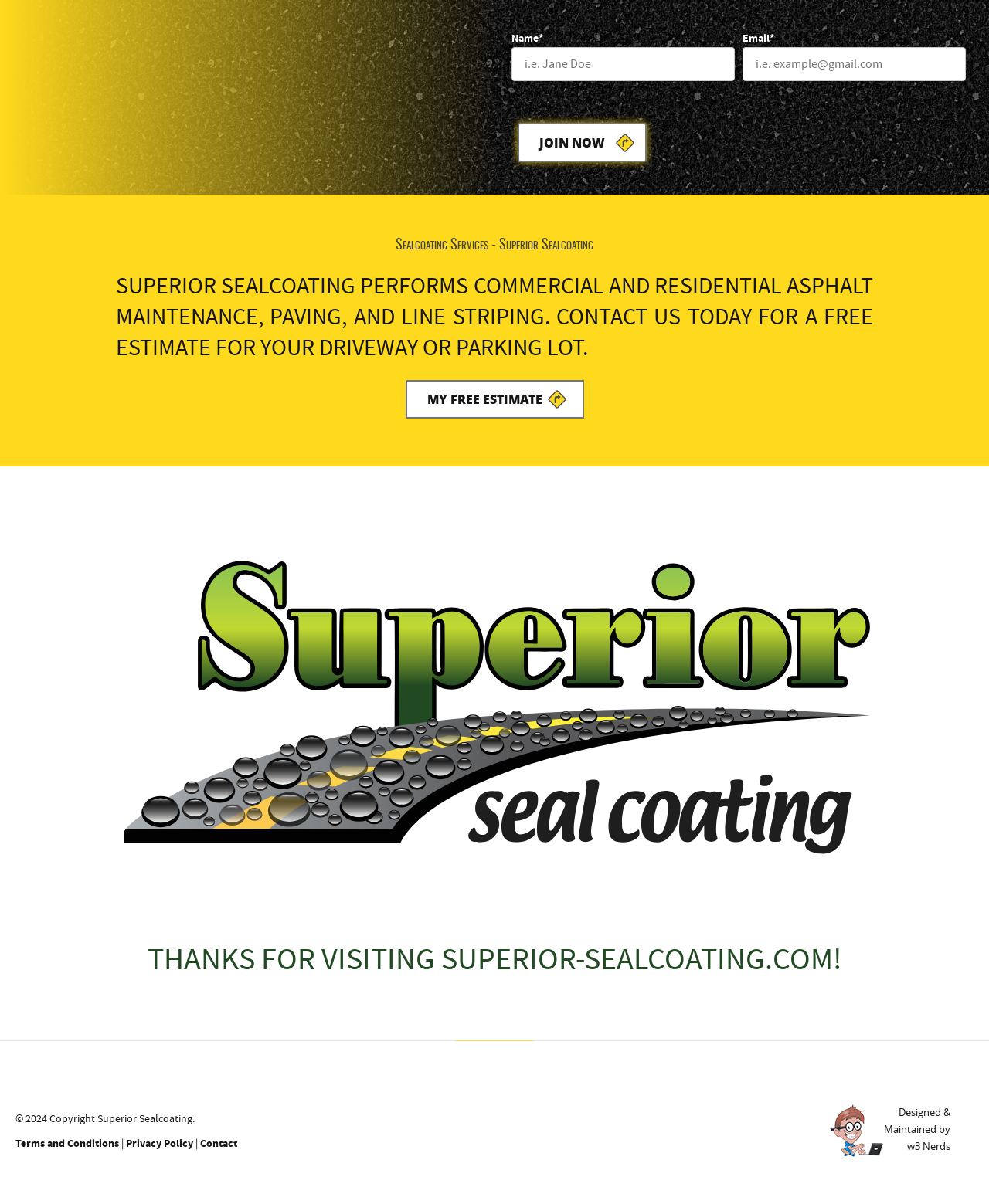Identify the bounding box coordinates of the clickable section necessary to follow the following instruction: "Contact Superior Sealcoating". The coordinates should be presented as four float numbers from 0 to 1, i.e., [left, top, right, bottom].

[0.202, 0.944, 0.24, 0.956]